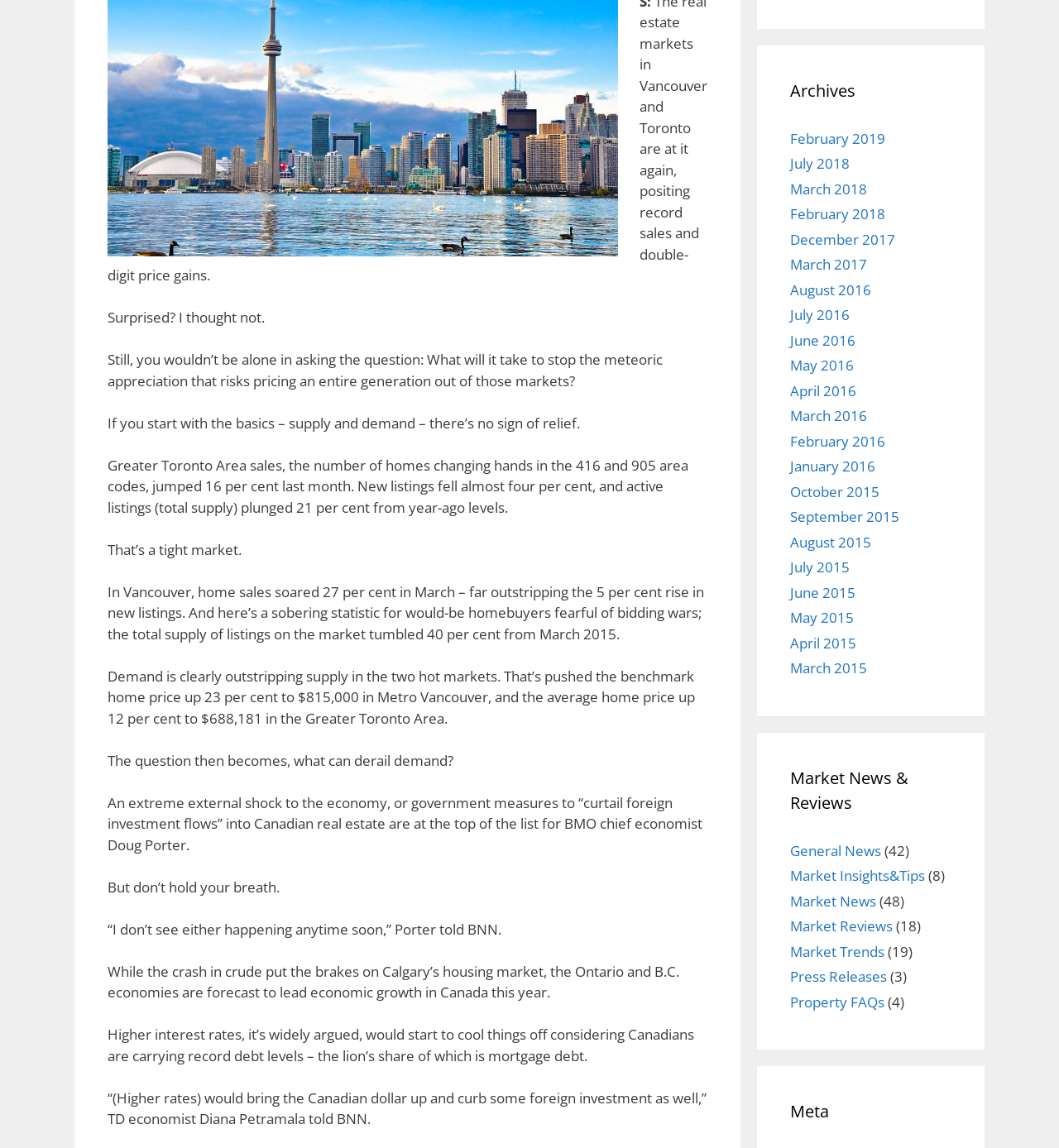Pinpoint the bounding box coordinates of the clickable element to carry out the following instruction: "Read February 2019 news."

[0.746, 0.112, 0.836, 0.129]